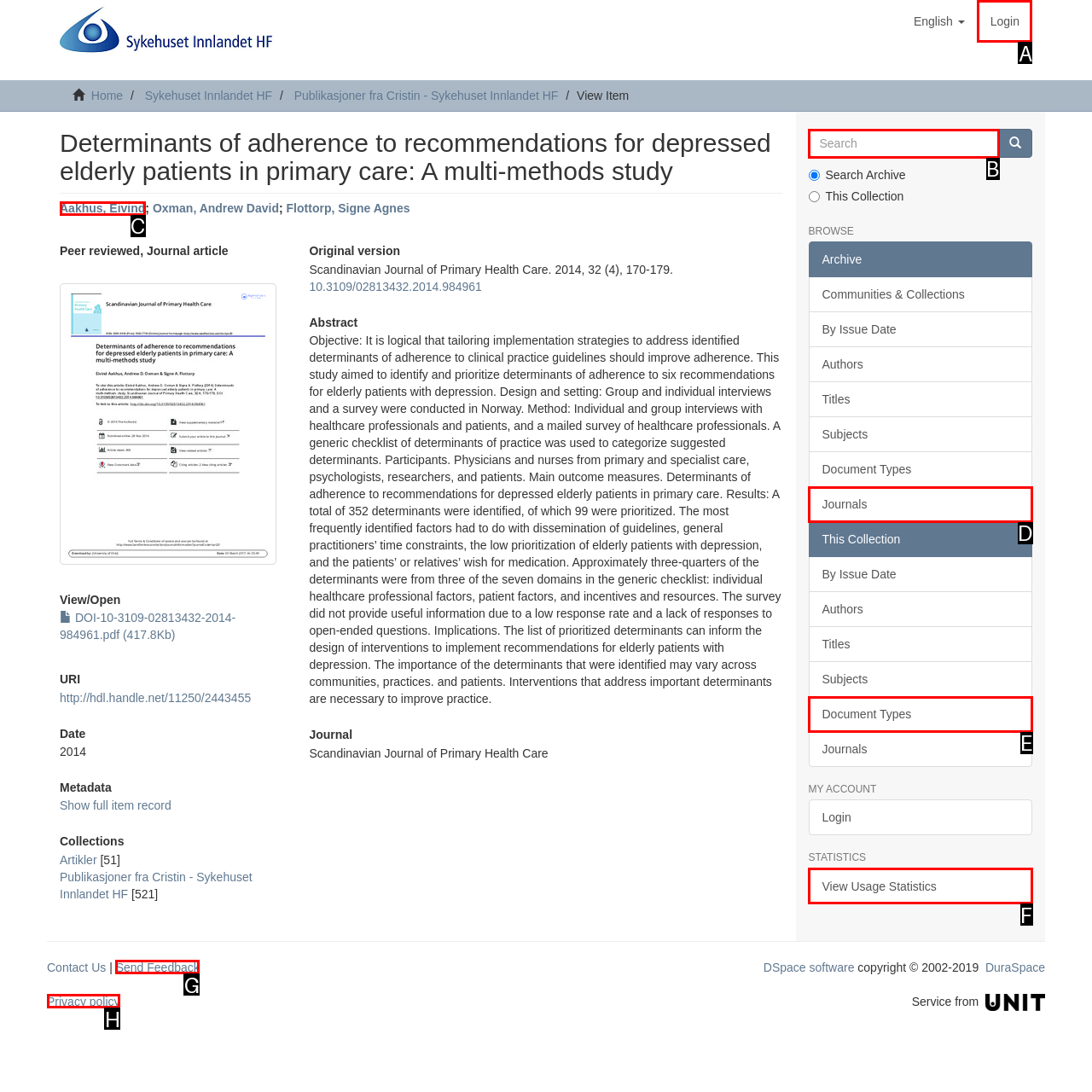Which HTML element should be clicked to complete the following task: Login to the system?
Answer with the letter corresponding to the correct choice.

A